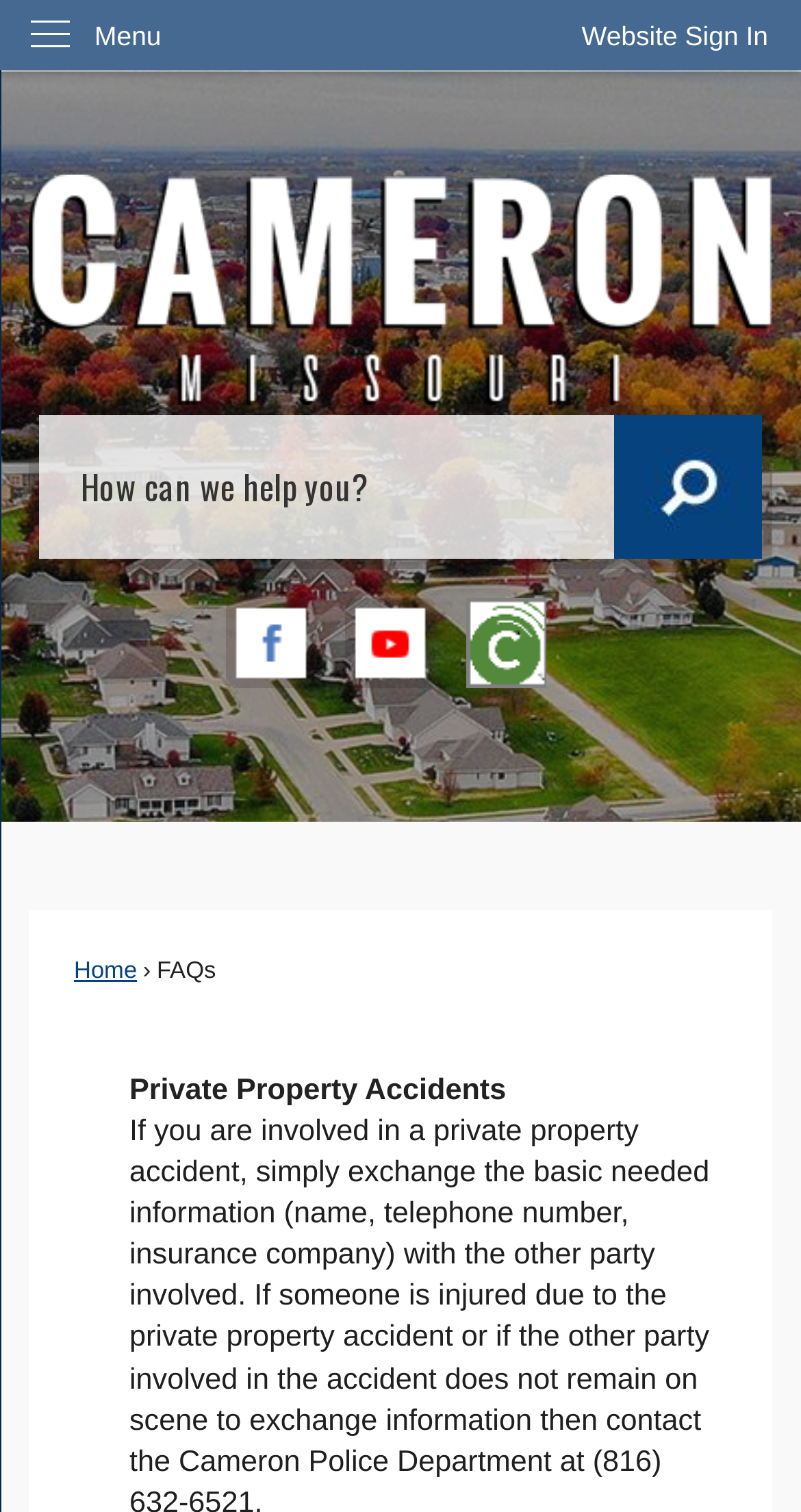Identify the bounding box coordinates of the section that should be clicked to achieve the task described: "Visit Facebook page".

[0.282, 0.396, 0.395, 0.455]